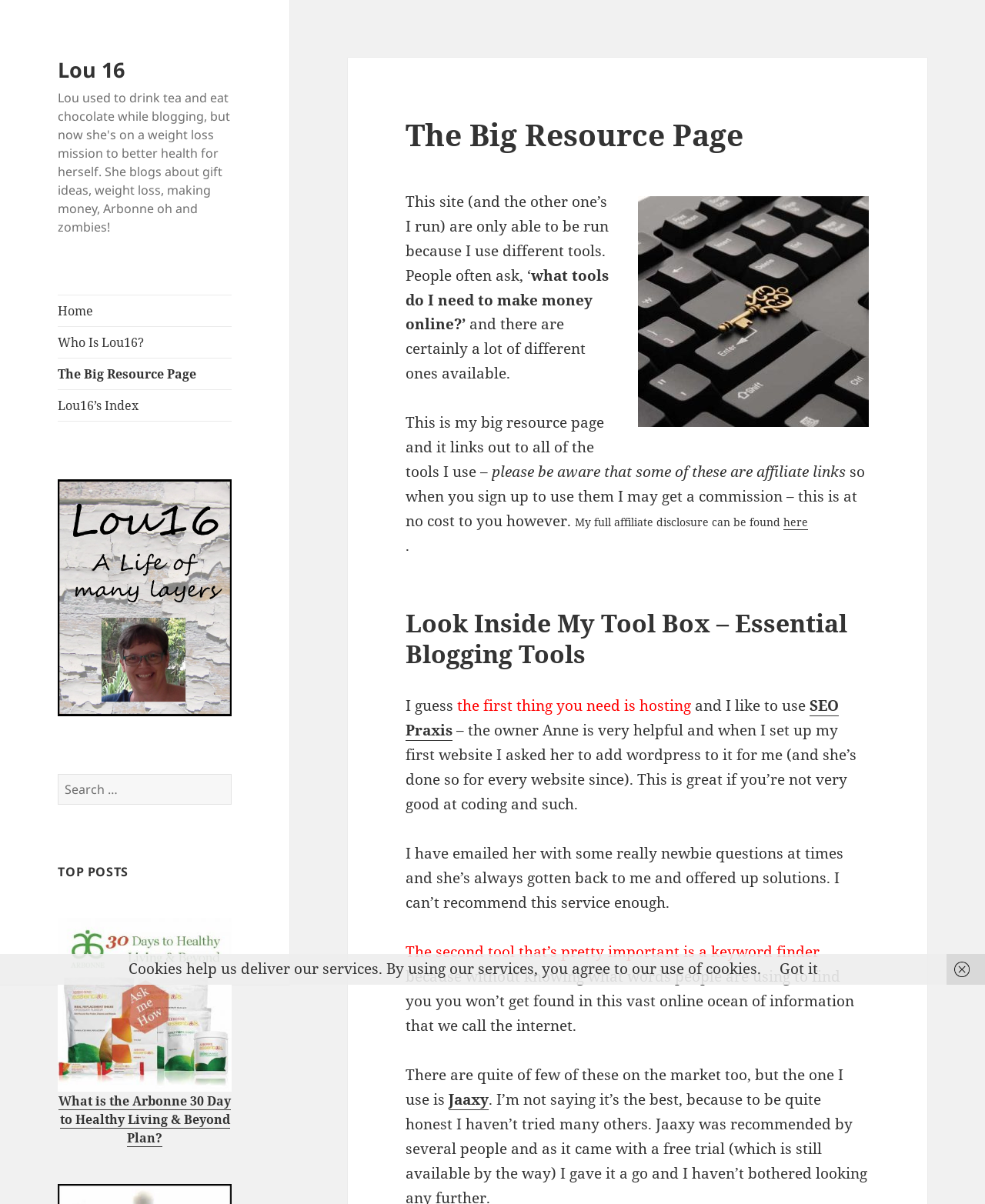Please pinpoint the bounding box coordinates for the region I should click to adhere to this instruction: "Visit 'Lou 16'".

[0.059, 0.046, 0.127, 0.07]